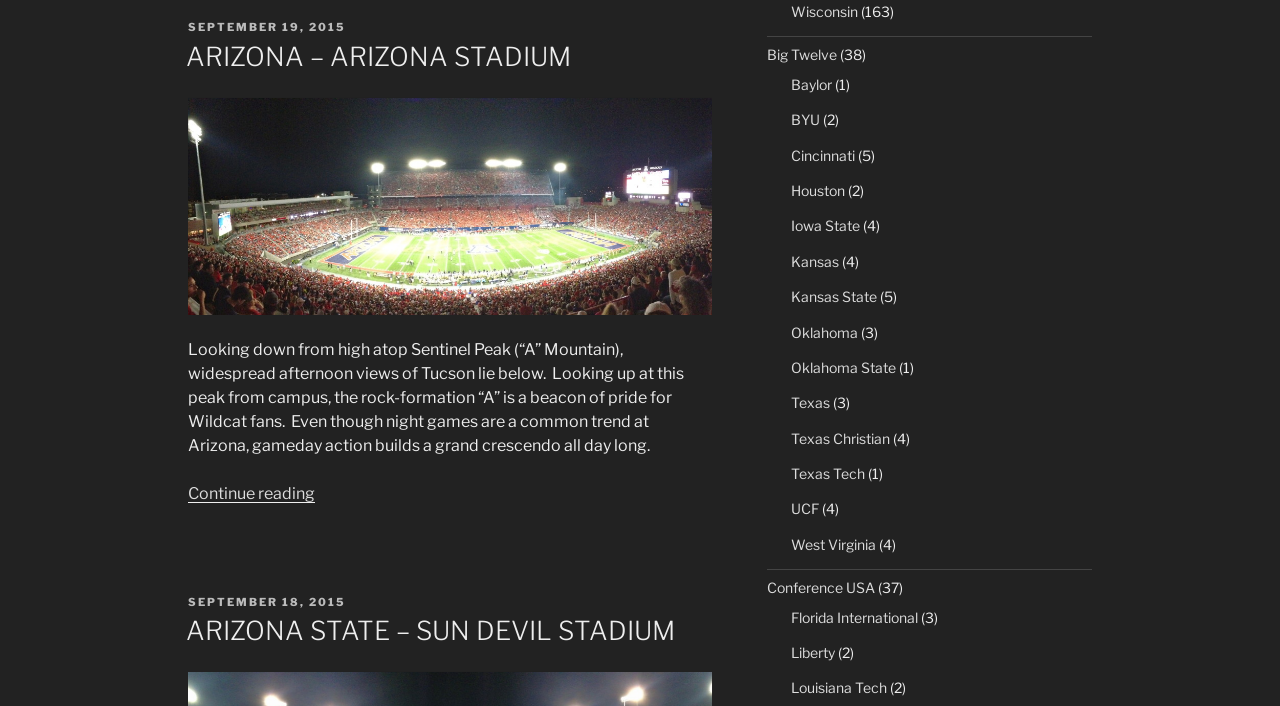Using the element description provided, determine the bounding box coordinates in the format (top-left x, top-left y, bottom-right x, bottom-right y). Ensure that all values are floating point numbers between 0 and 1. Element description: September 19, 2015August 9, 2019

[0.147, 0.029, 0.27, 0.049]